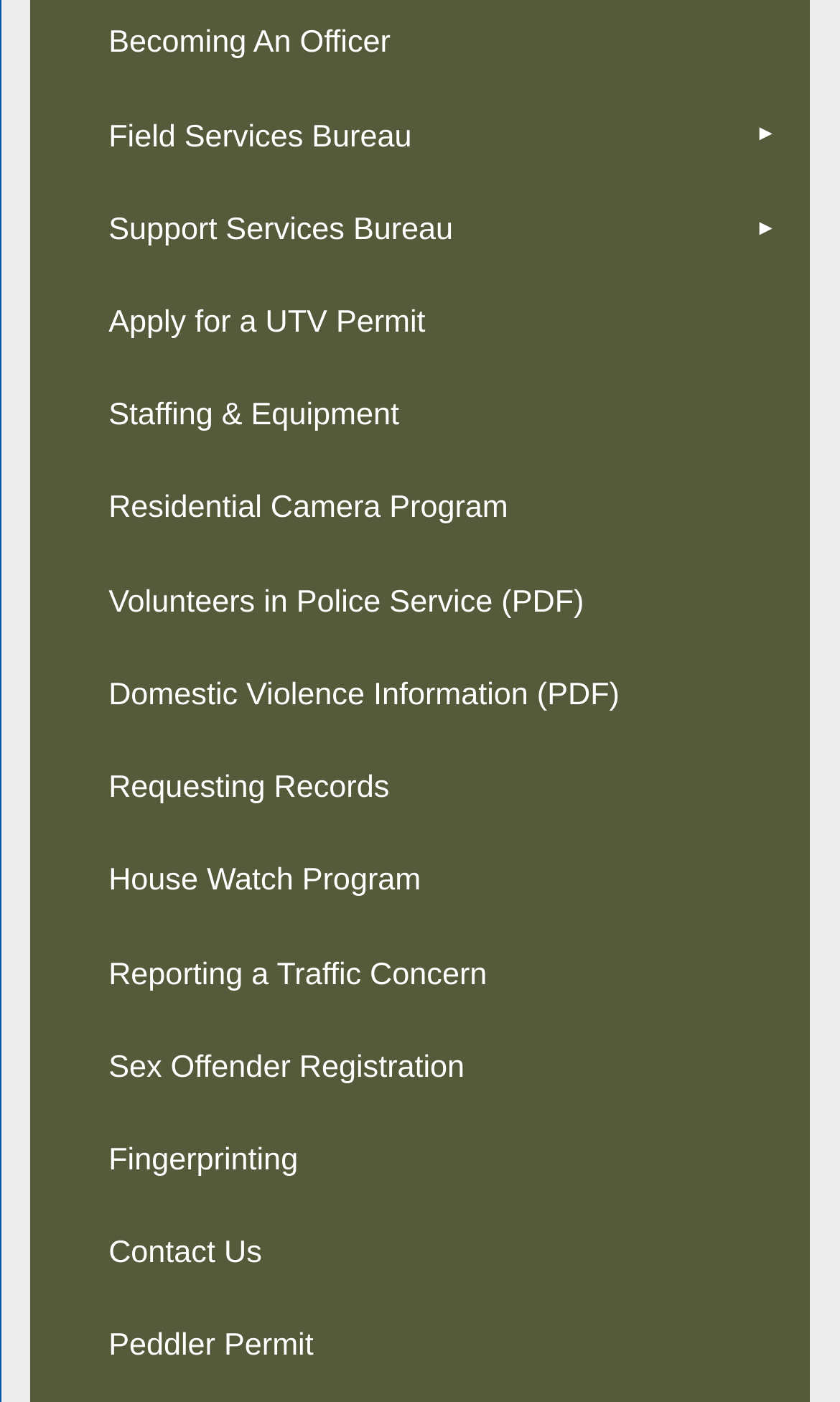Provide the bounding box coordinates of the HTML element described by the text: "Residential Camera Program". The coordinates should be in the format [left, top, right, bottom] with values between 0 and 1.

[0.037, 0.331, 0.963, 0.398]